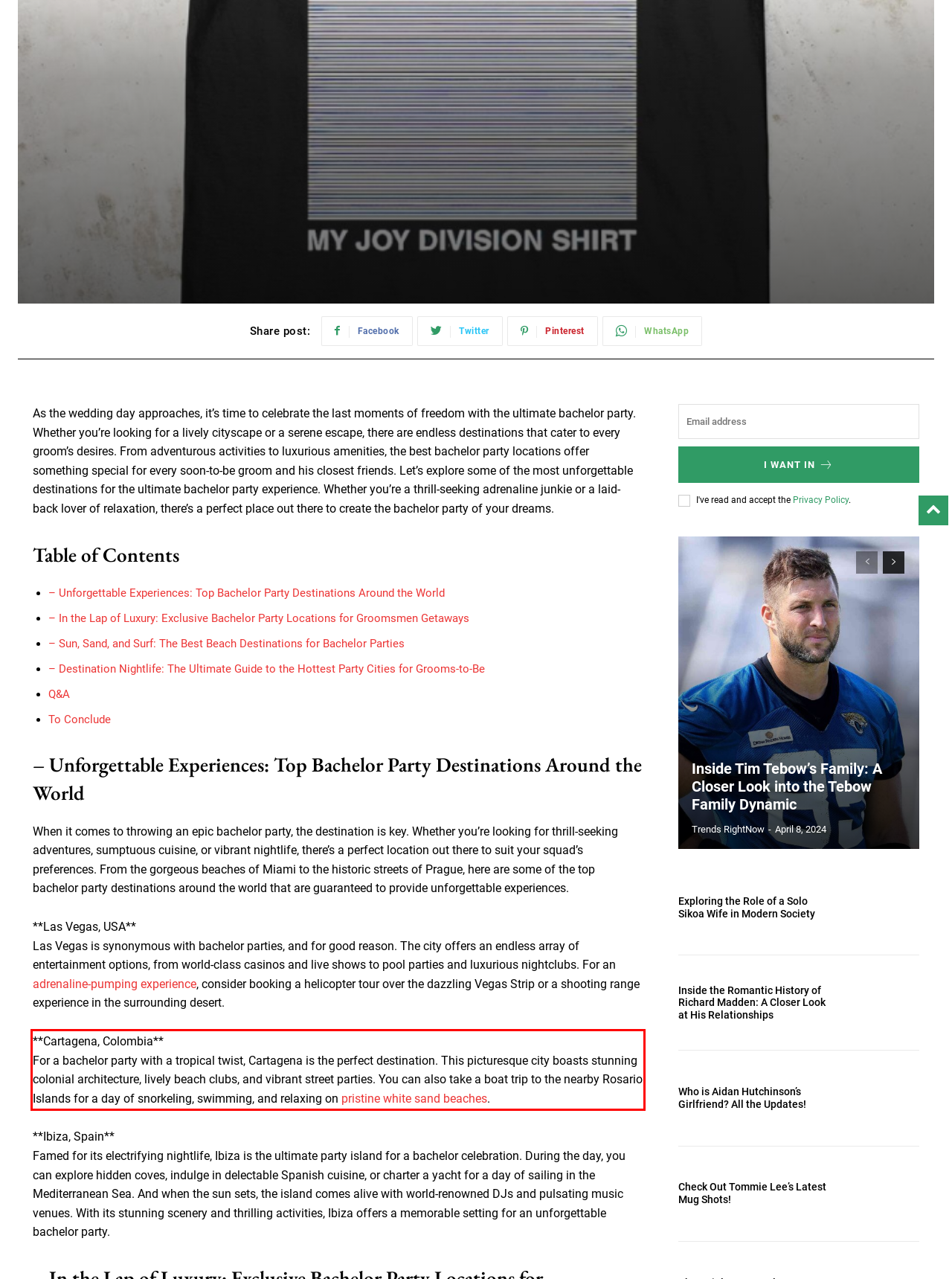Using the webpage screenshot, recognize and capture the text within the red bounding box.

**Cartagena, Colombia** For a bachelor party with a tropical twist, Cartagena is the perfect destination. This picturesque city boasts stunning colonial architecture, lively beach clubs, and vibrant street parties. You can also take a boat trip to the nearby Rosario Islands for a day of snorkeling, swimming, and relaxing on pristine white sand beaches.